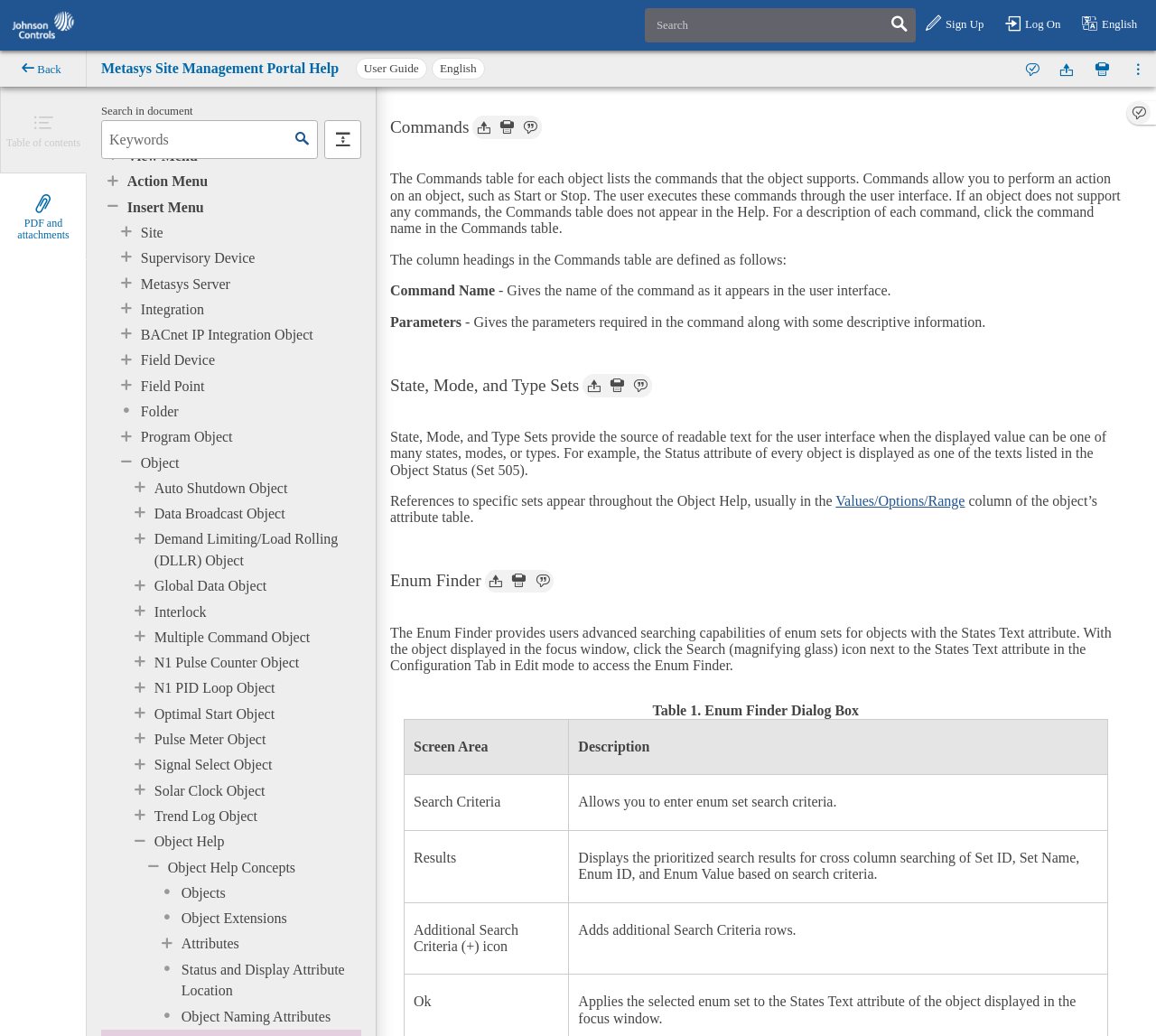Provide an in-depth caption for the webpage.

The webpage is a knowledge exchange portal for building automation and controls, specifically for the OpenBlue system. At the top left corner, there is a header logo, and next to it, there are several buttons, including "Search", "Sign Up", "Log On", and "English". Below the header, there is a navigation menu with a "Back" button and a "Metasys Site Management Portal Help" label.

On the left side of the page, there is a table of contents with multiple tabs, including "Table of contents", "PDF and attachments", and others. The table of contents tab is currently selected. Below the tabs, there is a search box with a "Search" button and a "Expand table of contents" button.

The main content area of the page is divided into sections, each with a heading and a list of links. The sections appear to be categorized by topic, such as "Site", "Supervisory Device", "Metasys Server", and others. Each section has multiple links, represented by icons and text labels, which likely lead to specific documentation or resources related to the topic.

At the bottom of the page, there are several buttons, including "Rate this document", "Share URL", "Print", and "More". The "More" button has a dropdown menu with additional options, including "Table of contents", "PDF and attachments", and others.

Overall, the webpage appears to be a comprehensive resource for users of the OpenBlue system, providing access to documentation, tutorials, and other resources related to building automation and controls.